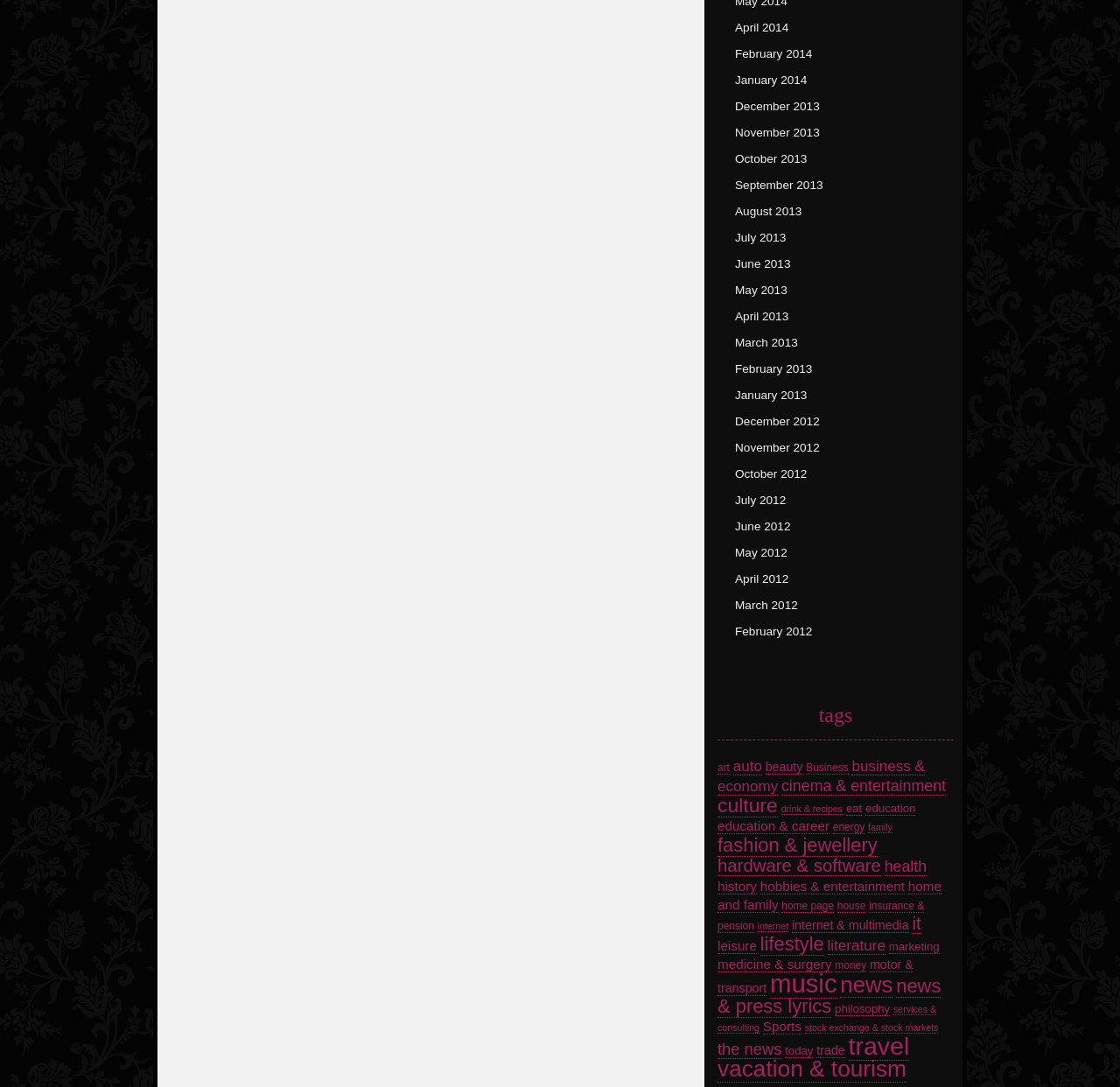What is the vertical position of the 'tags' heading?
Based on the image, provide your answer in one word or phrase.

middle